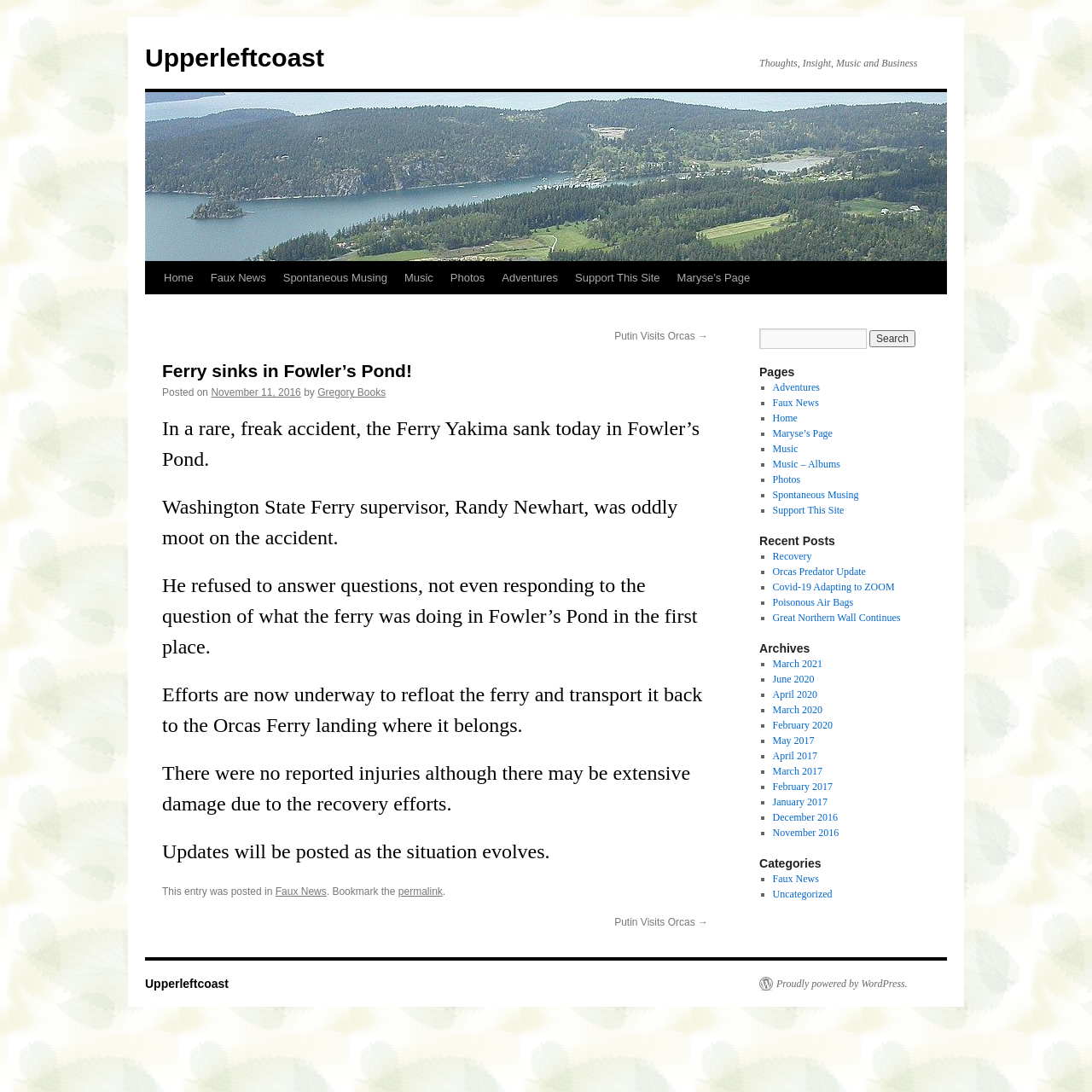Determine the bounding box coordinates for the area that should be clicked to carry out the following instruction: "Visit the 'Faux News' page".

[0.185, 0.24, 0.251, 0.27]